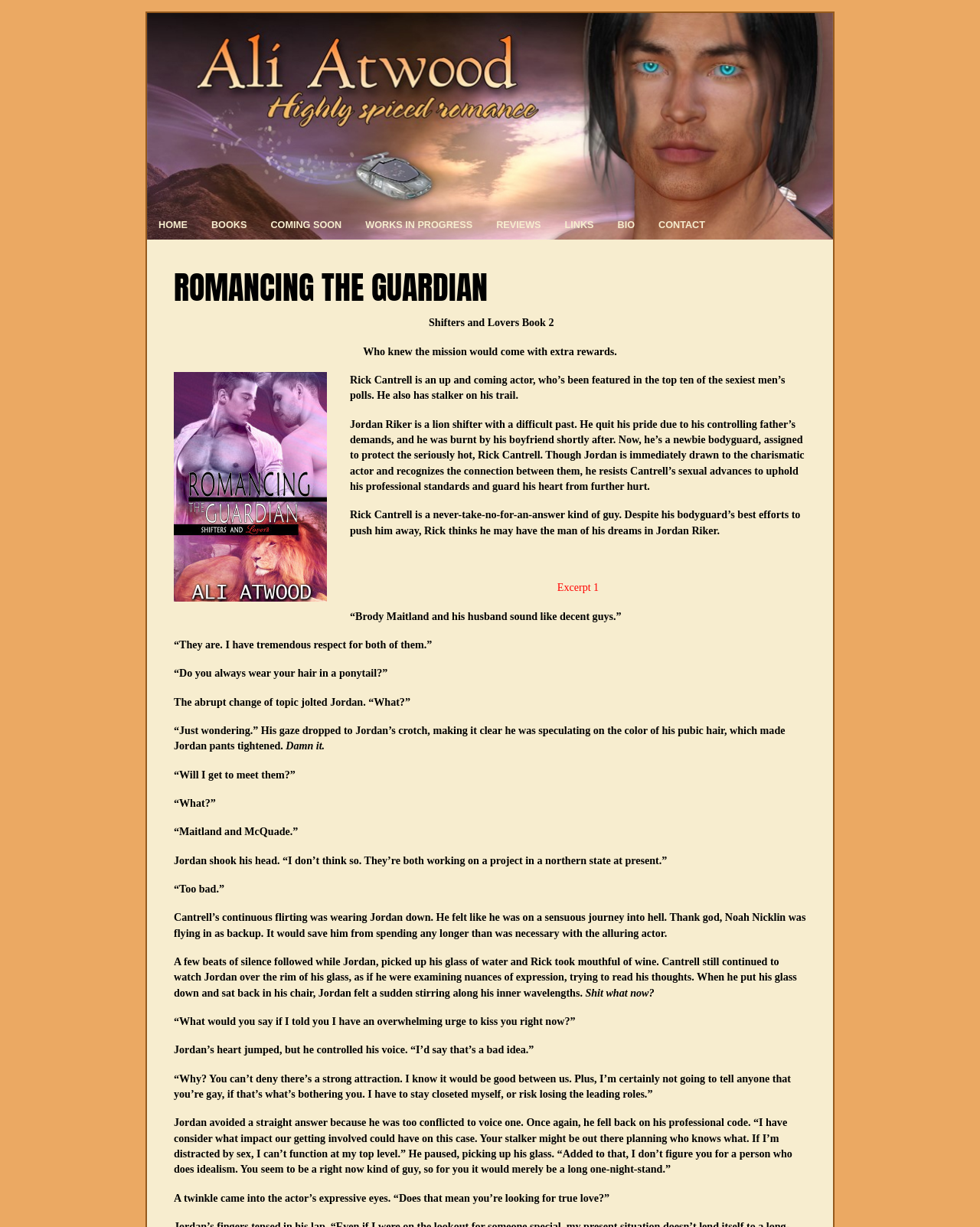Provide a brief response in the form of a single word or phrase:
What is the relationship between Rick Cantrell and Jordan Riker?

Actor and bodyguard